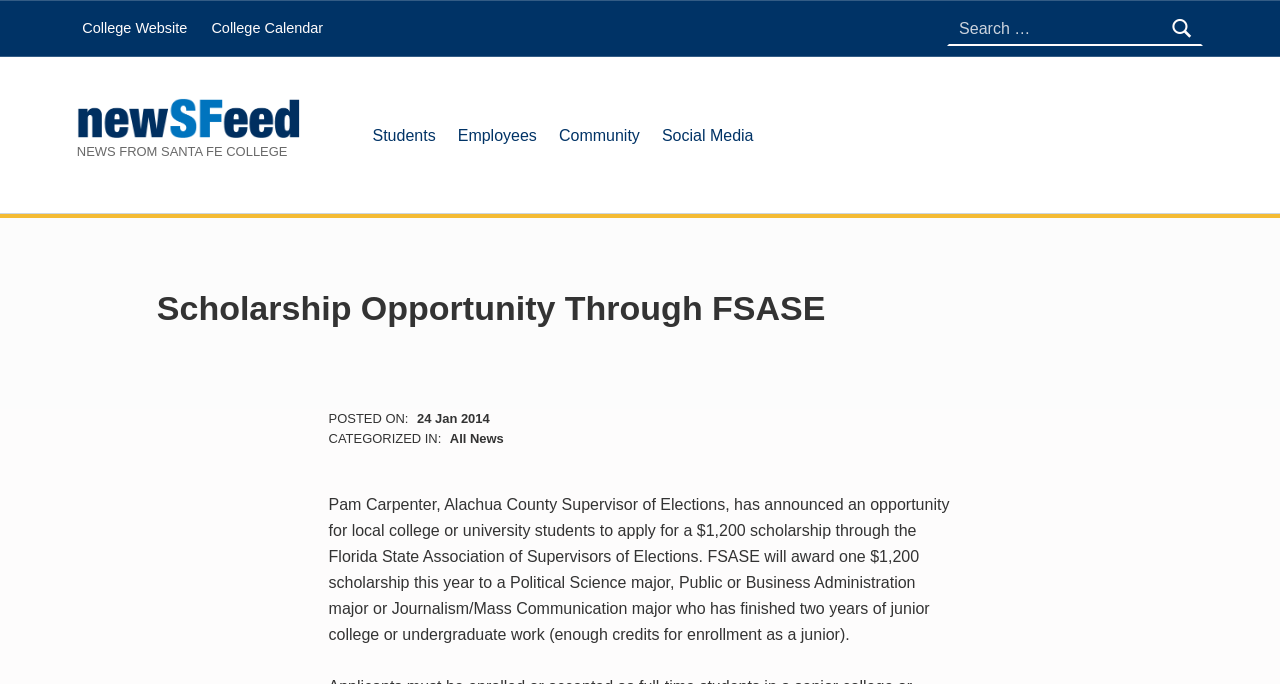Determine which piece of text is the heading of the webpage and provide it.

Scholarship Opportunity Through FSASE